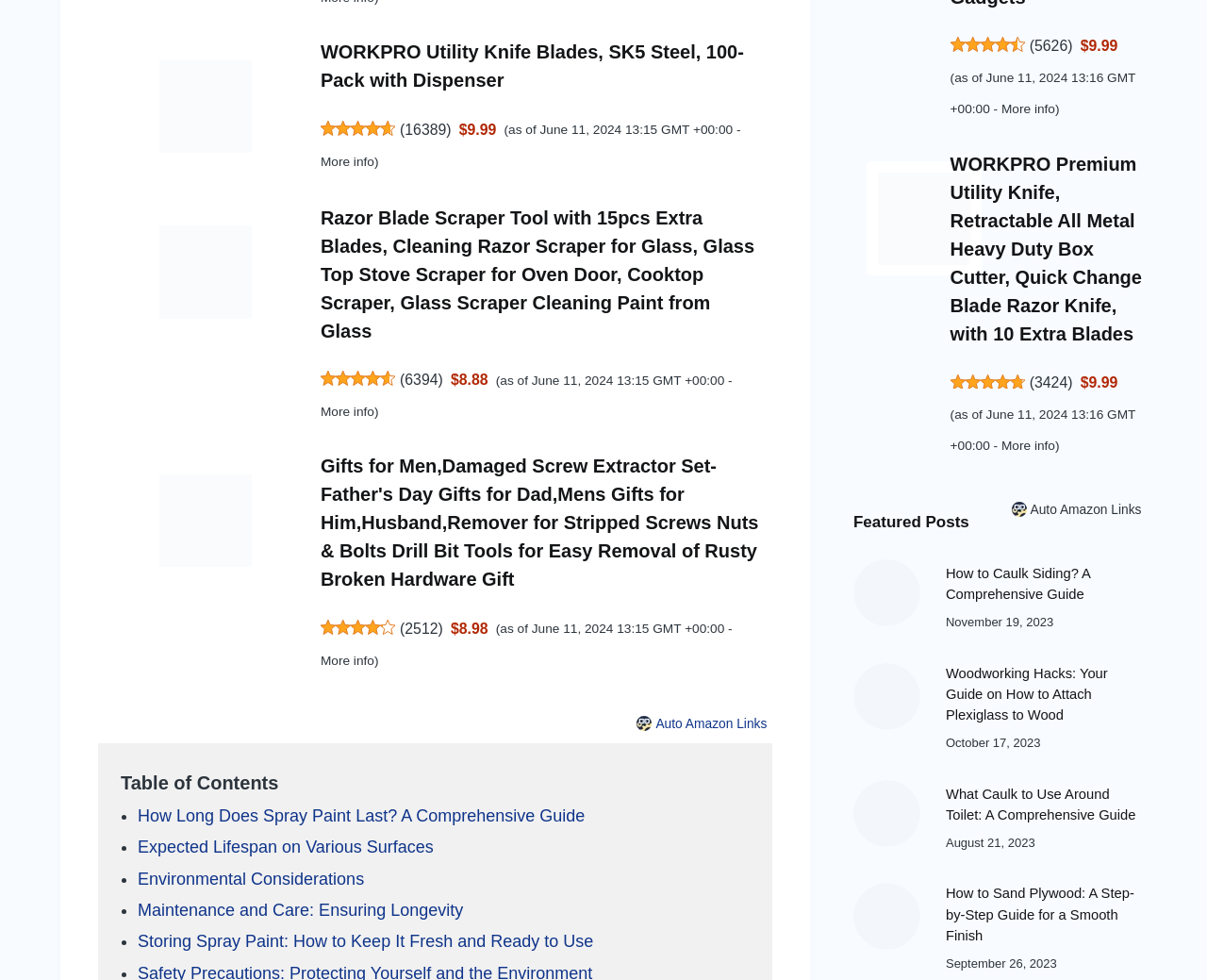Find the bounding box coordinates for the area that must be clicked to perform this action: "Click on the 'More info' link for the 'WORKPRO Premium Utility Knife, Retractable All Metal Heavy Duty Box Cutter, Quick Change Blade Razor Knife, with 10 Extra Blades' product".

[0.83, 0.448, 0.874, 0.462]